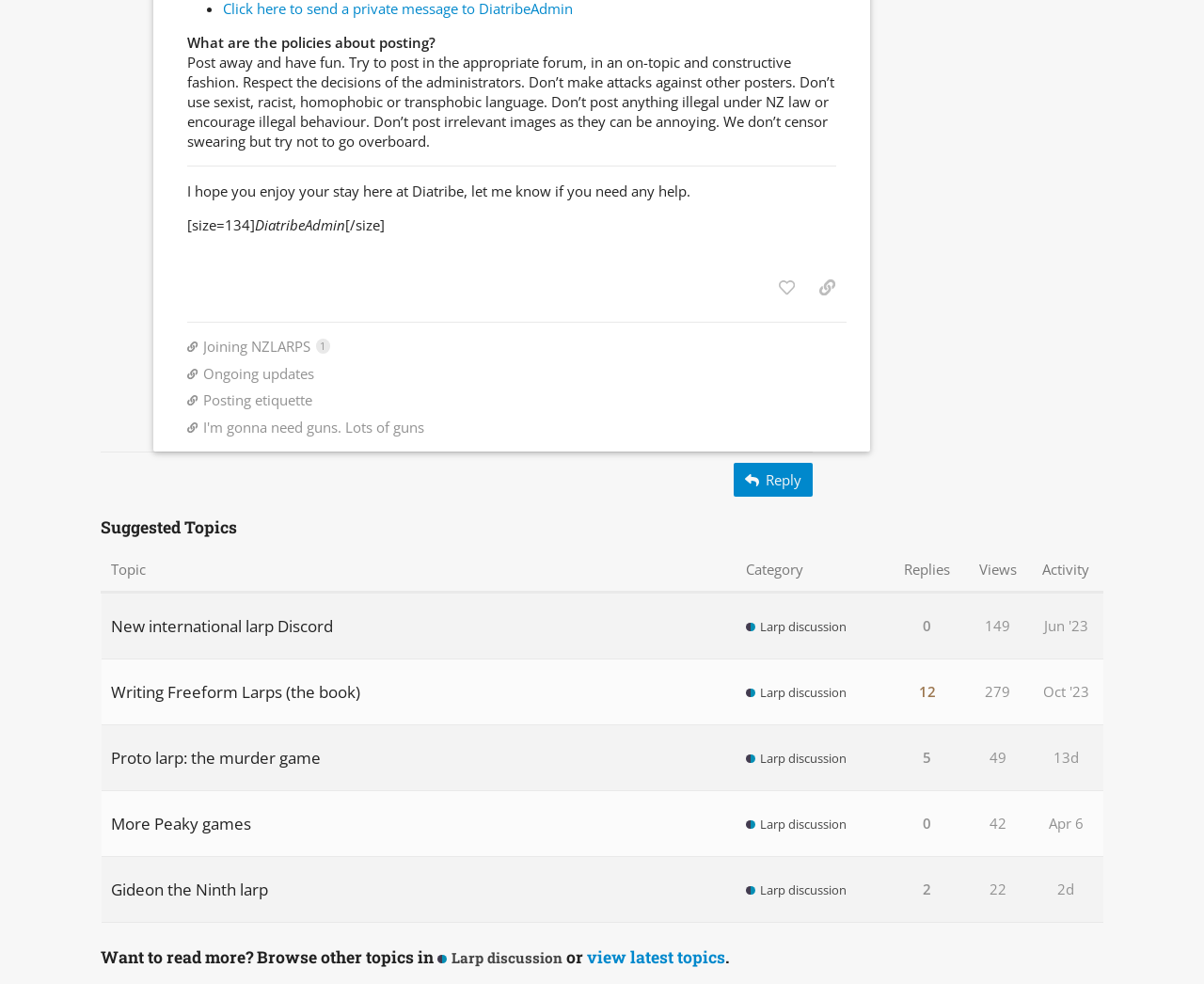Pinpoint the bounding box coordinates for the area that should be clicked to perform the following instruction: "Click the 'like this post' button".

[0.639, 0.276, 0.668, 0.308]